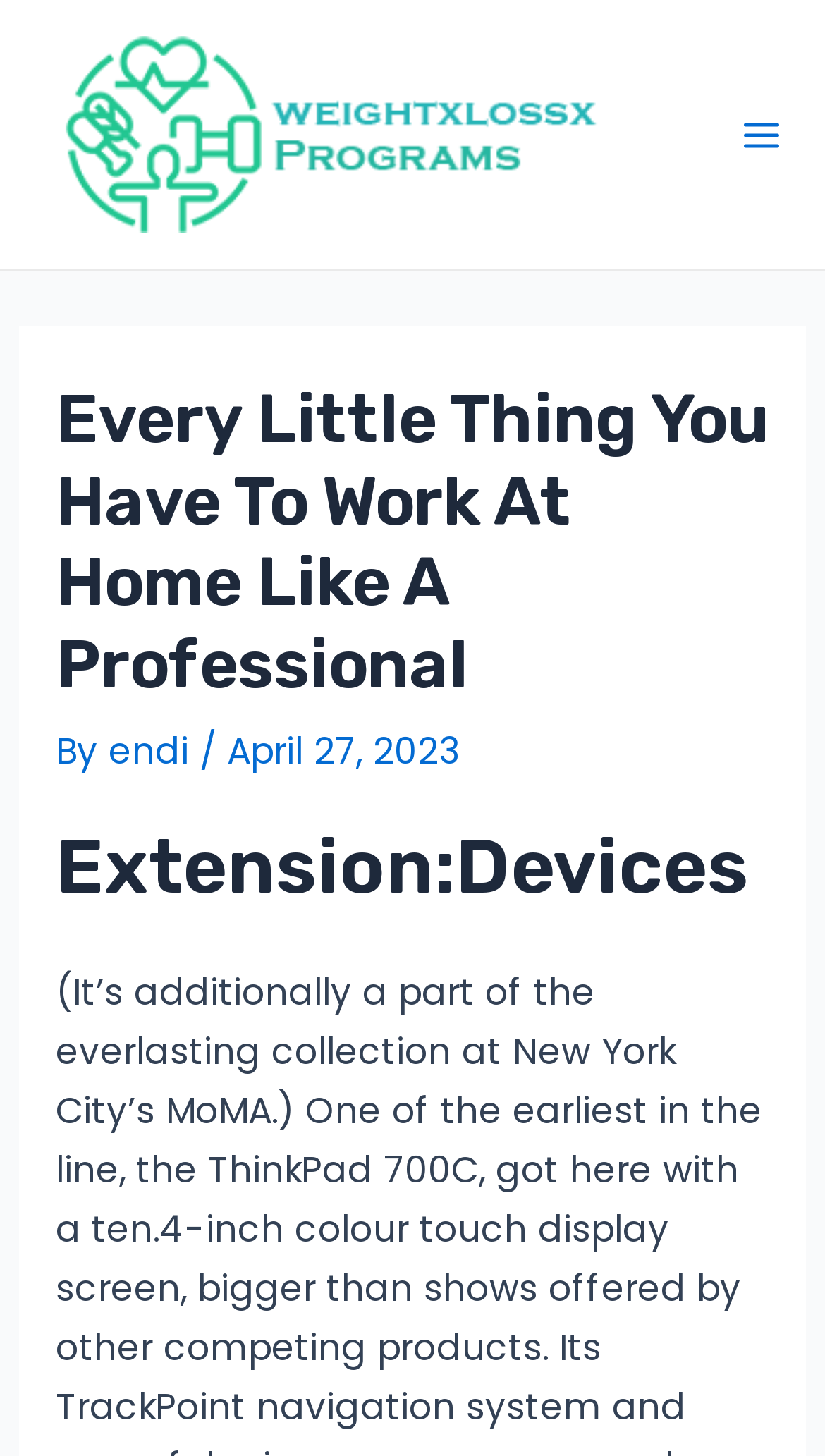Please examine the image and provide a detailed answer to the question: Is the main menu expanded?

The main menu button is located at the top-right corner of the webpage, and its expanded state is indicated as 'False', meaning it is not expanded.